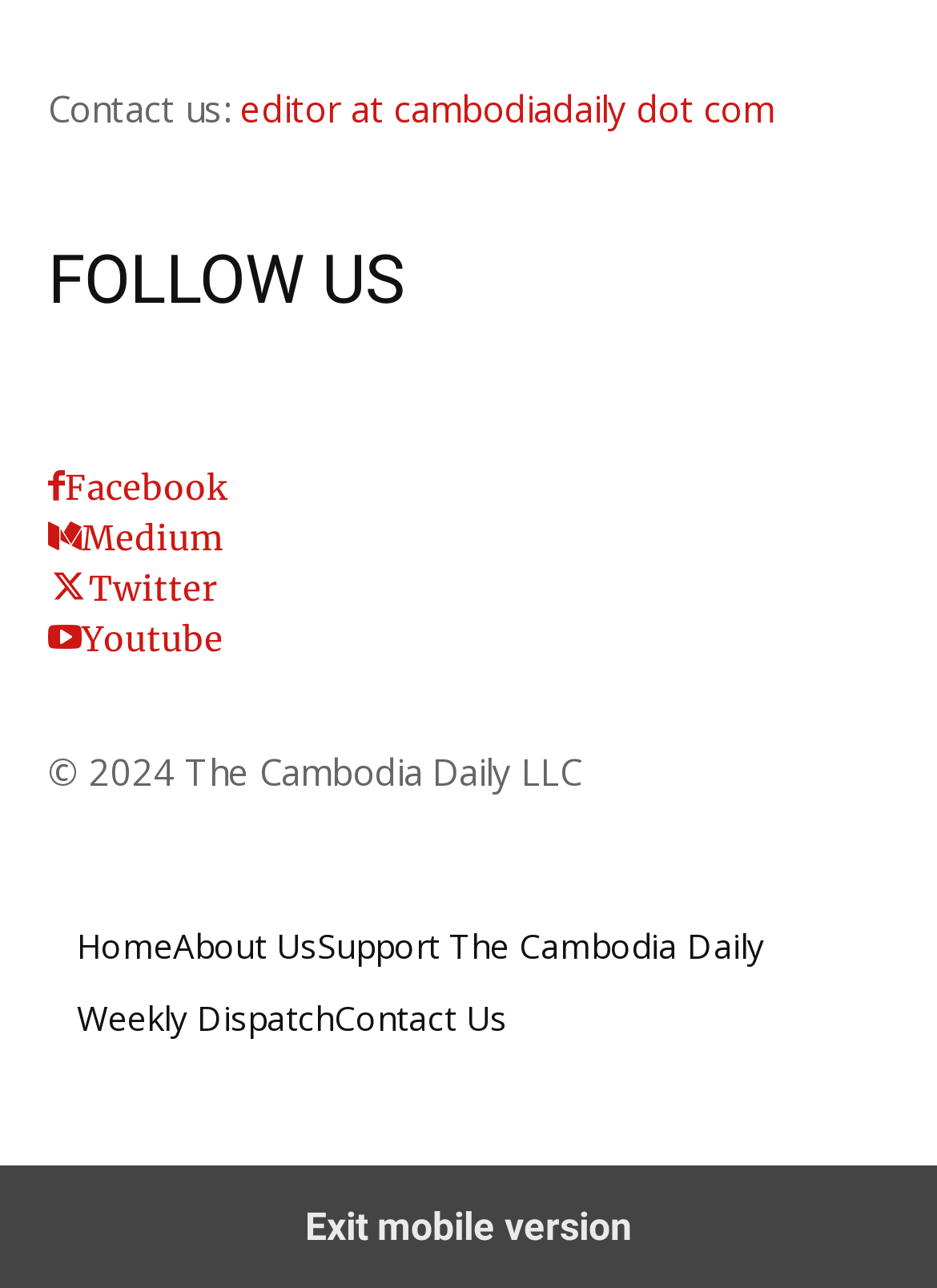Determine the coordinates of the bounding box that should be clicked to complete the instruction: "View the weekly dispatch". The coordinates should be represented by four float numbers between 0 and 1: [left, top, right, bottom].

[0.082, 0.764, 0.356, 0.819]